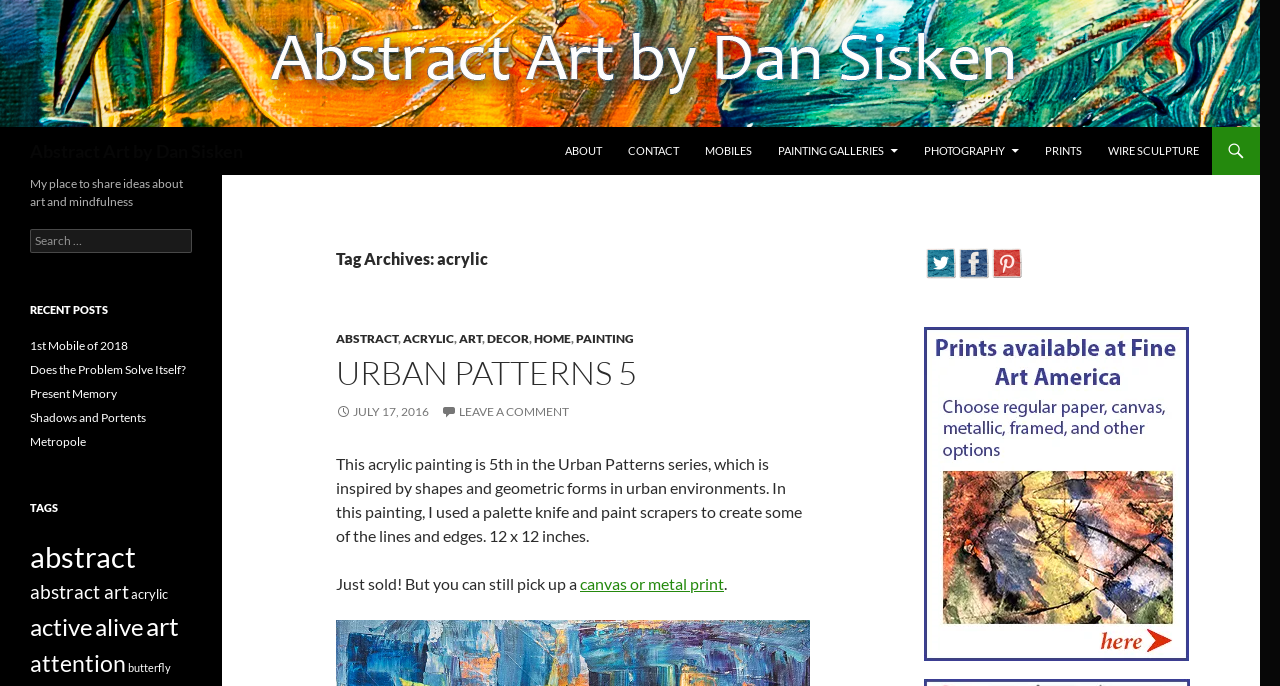Identify the bounding box coordinates for the element you need to click to achieve the following task: "View recent posts". The coordinates must be four float values ranging from 0 to 1, formatted as [left, top, right, bottom].

[0.023, 0.439, 0.15, 0.465]